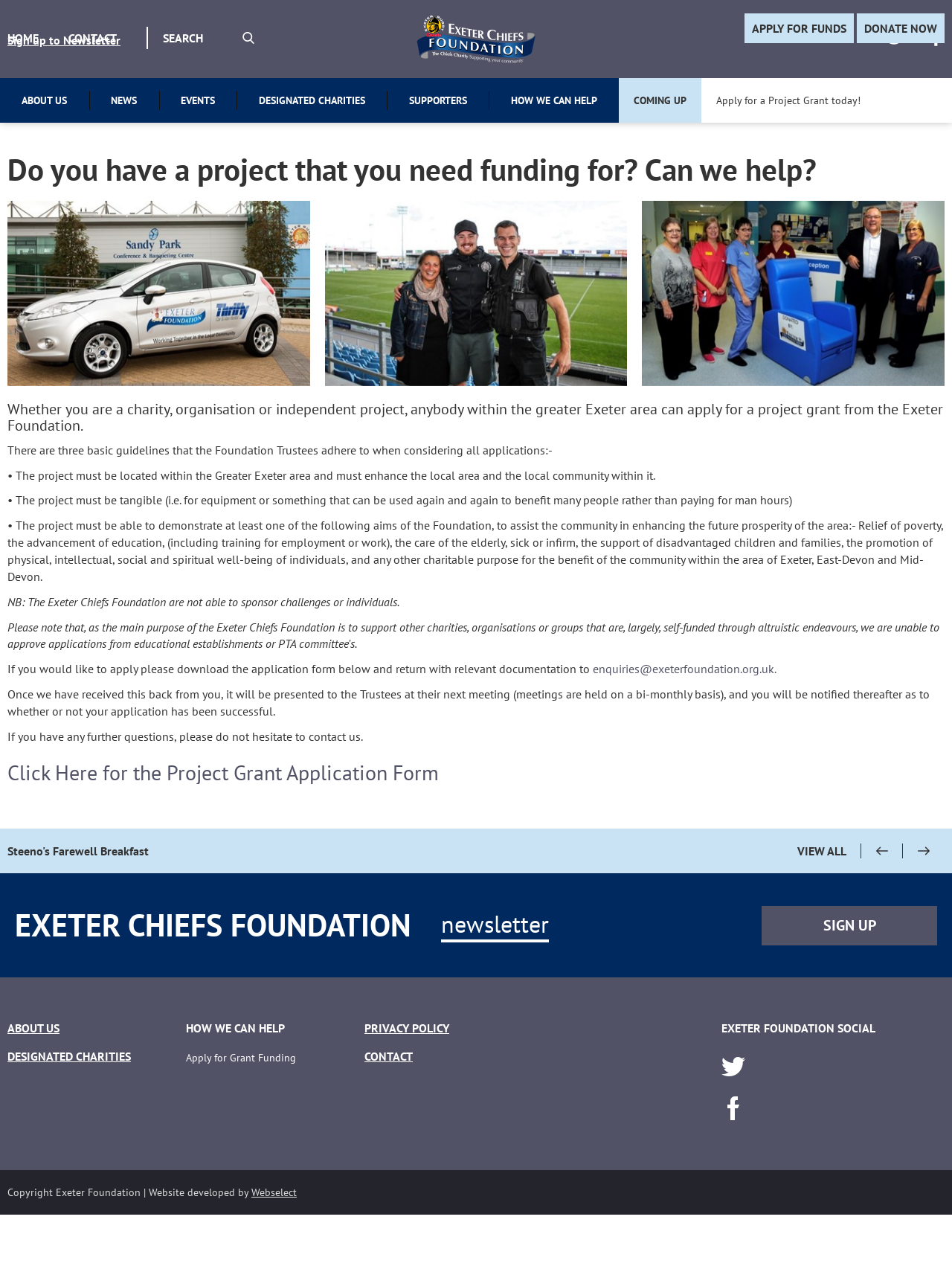Select the bounding box coordinates of the element I need to click to carry out the following instruction: "Get in touch".

None